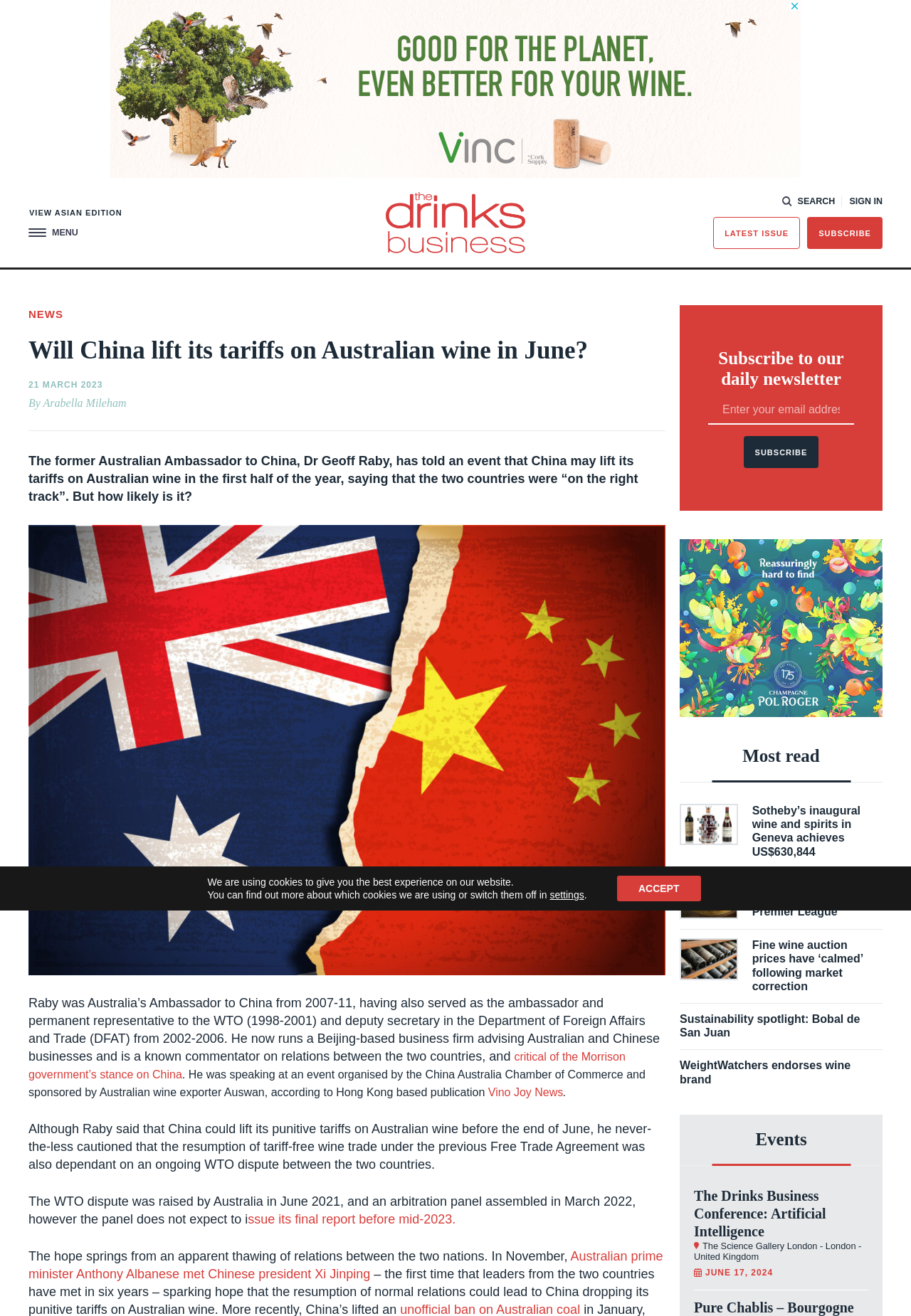Find the bounding box of the UI element described as follows: "name="email" placeholder="Enter your email address"".

[0.777, 0.301, 0.938, 0.323]